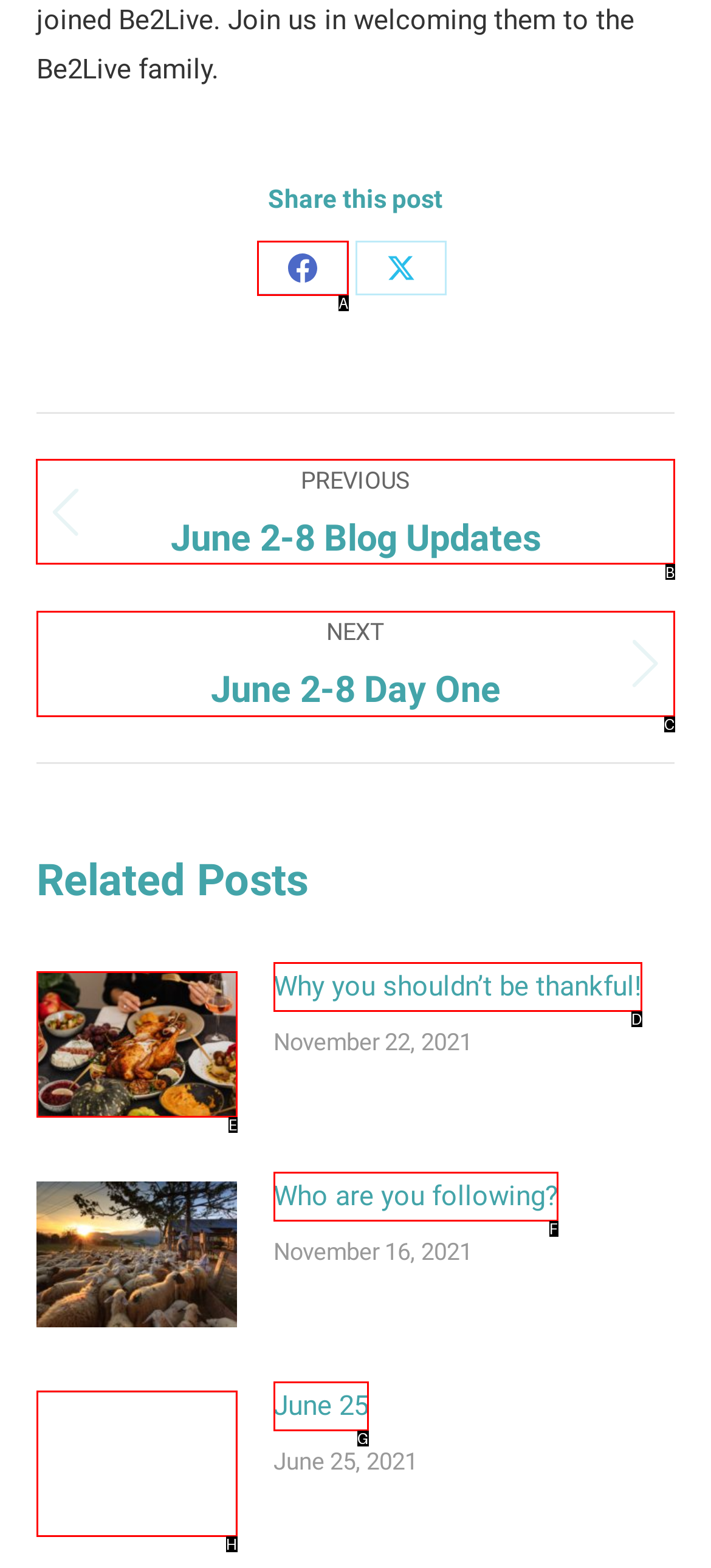For the instruction: Go to previous post, determine the appropriate UI element to click from the given options. Respond with the letter corresponding to the correct choice.

B